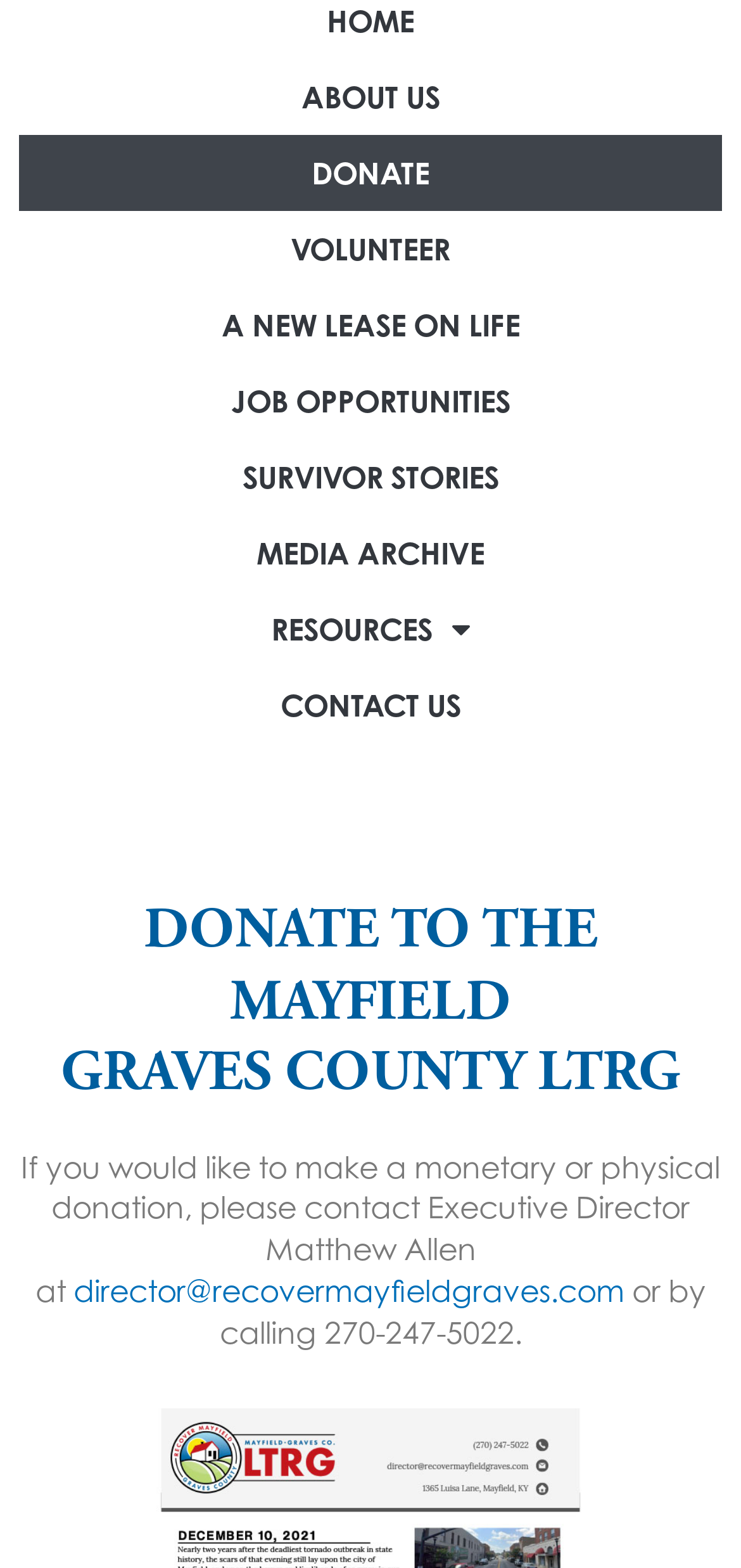Ascertain the bounding box coordinates for the UI element detailed here: "A New Lease on Life". The coordinates should be provided as [left, top, right, bottom] with each value being a float between 0 and 1.

[0.026, 0.183, 0.974, 0.232]